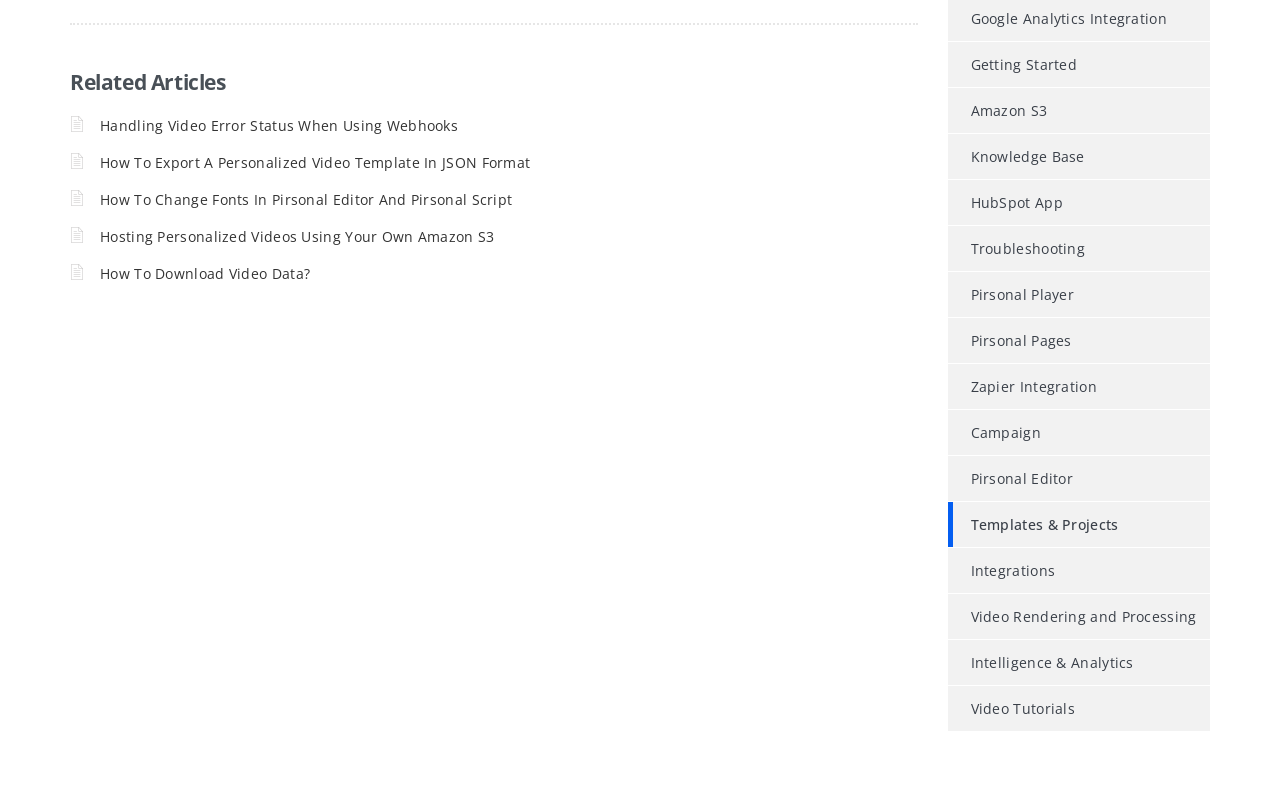Find the bounding box coordinates of the element's region that should be clicked in order to follow the given instruction: "Watch video tutorials". The coordinates should consist of four float numbers between 0 and 1, i.e., [left, top, right, bottom].

[0.74, 0.867, 0.84, 0.924]